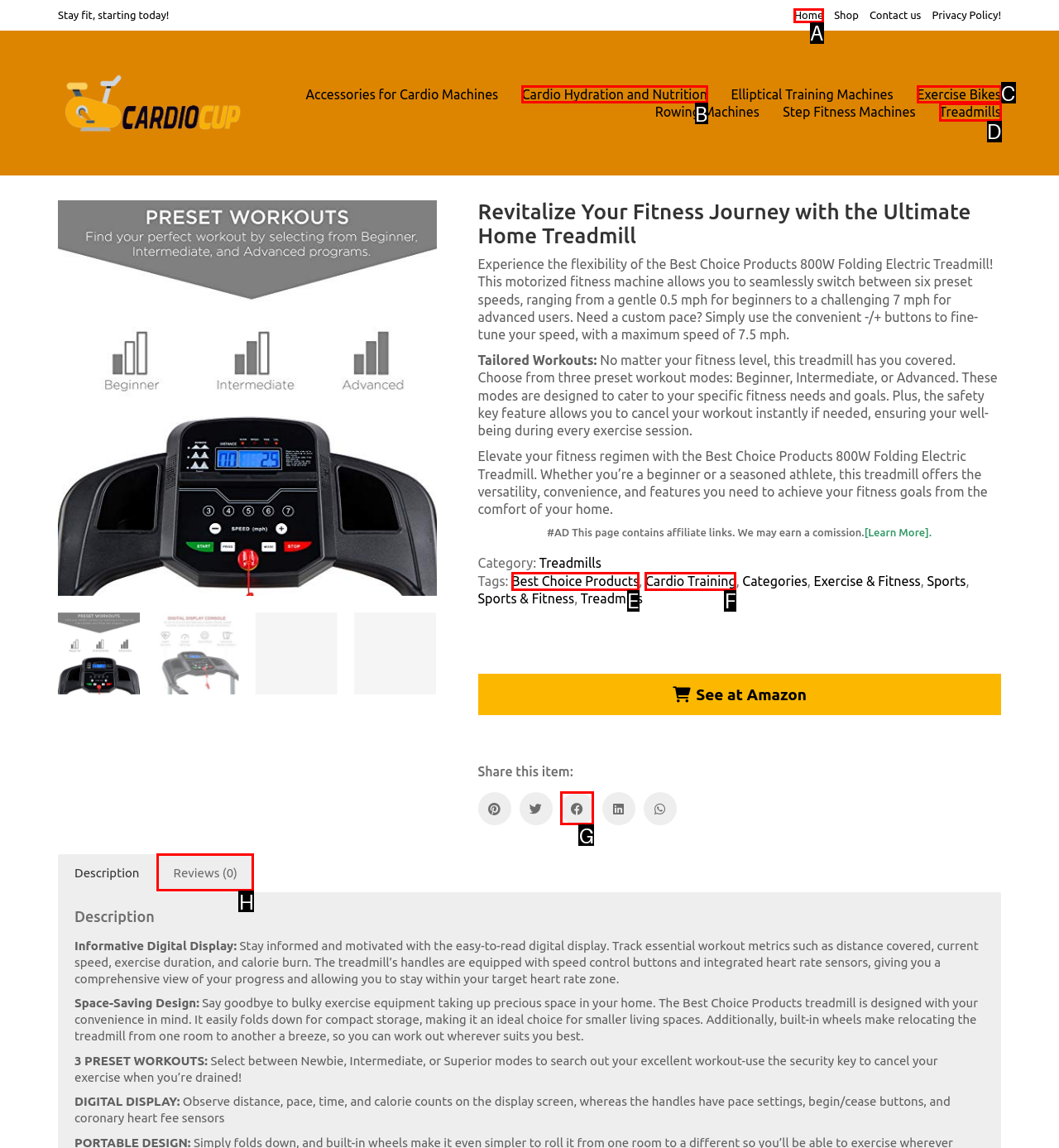Determine which HTML element best fits the description: Cardio Hydration and Nutrition
Answer directly with the letter of the matching option from the available choices.

B